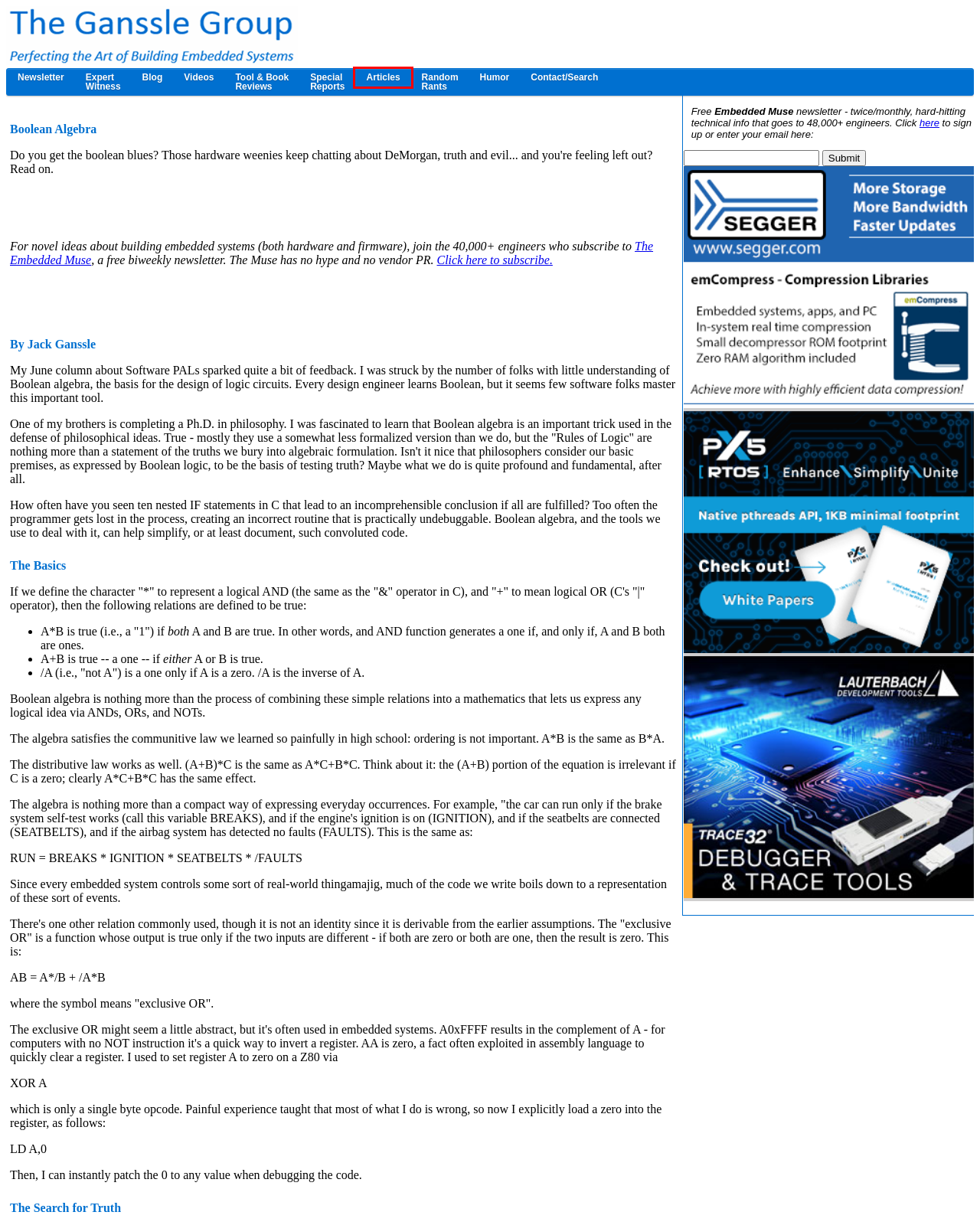Examine the screenshot of a webpage with a red bounding box around an element. Then, select the webpage description that best represents the new page after clicking the highlighted element. Here are the descriptions:
A. Hardware and software tools for embedded developers
B. The Embedded Muse - Embedded Newsletter
C. Jack Ganssle's Blog
D. Videos about Embedded Systems
E. Special Reports About Embedded Systems
F. Over 1000 articles about Embedded Systems
G. The Ganssle Group
H. Random Rants about Embedded Systems

F